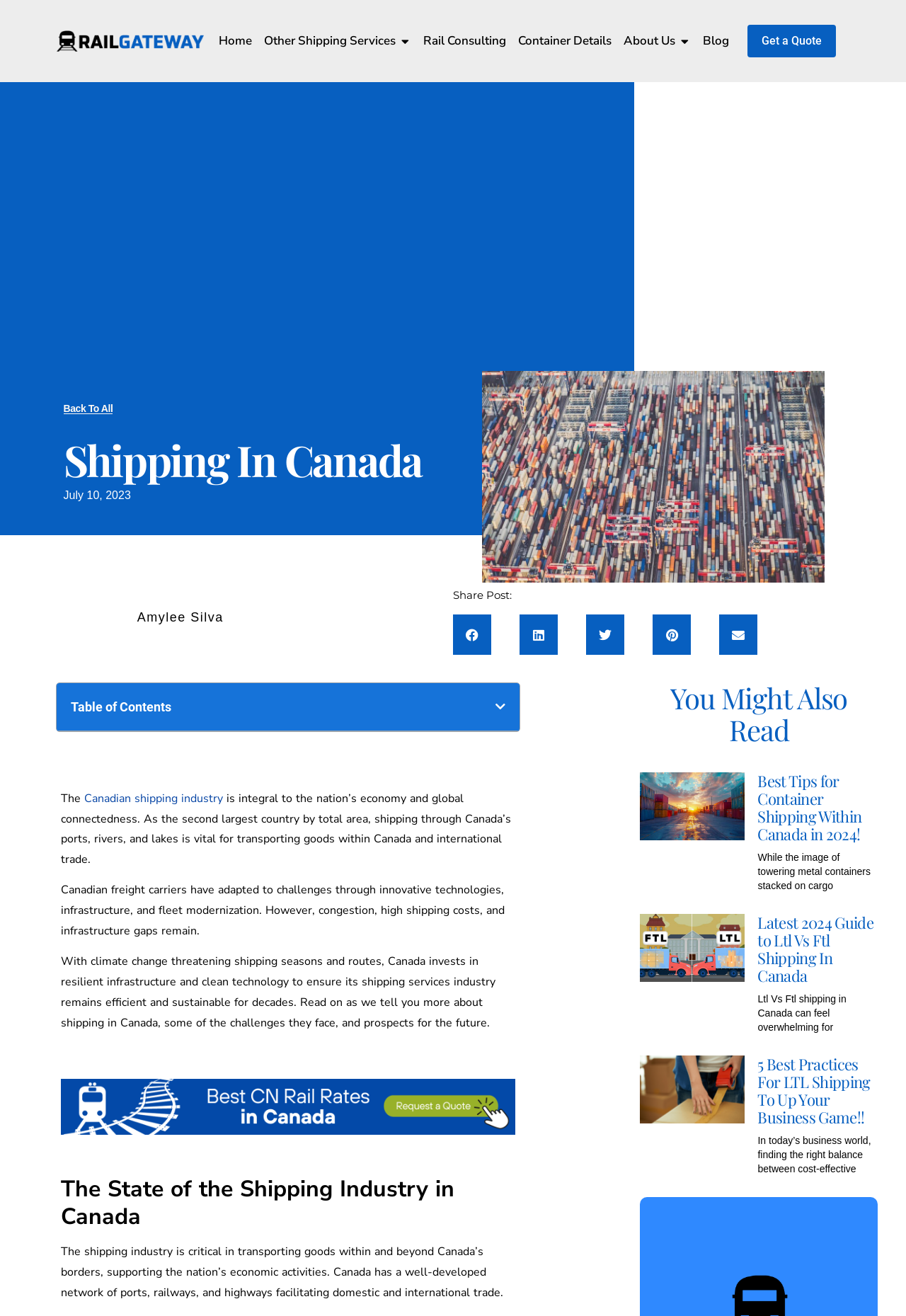How many articles are listed under 'You Might Also Read'? Based on the screenshot, please respond with a single word or phrase.

3